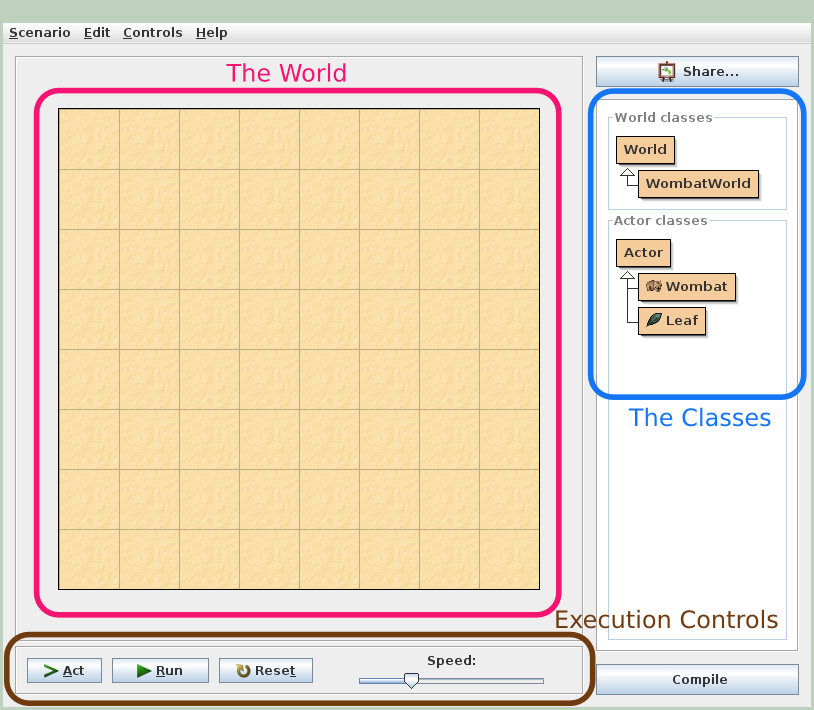Give an in-depth description of what is happening in the image.

The image presents an interactive programming interface designed for users to engage with a graphical coding environment. Dominating the center is a large grid area labeled "The World," characterized by a textured, light-colored background. This grid serves as the canvas where digital objects can be placed and manipulated.

On the right, the panel is divided into two sections: "World classes" and "Actor classes." The "World classes" section mentions two categories, including "World" and "WombatWorld," suggesting that users can build scenarios involving these elements. Below this, the "Actor classes" section lists specific classes such as "Actor," "Wombat," and "Leaf," indicating possible objects that can interact within "The World."

At the bottom, a set of execution controls is visible, featuring buttons labeled "Act," "Run," and "Reset," alongside a speed slider. This interface provides users with fundamental tools to manage their programming tasks. The layout promotes straightforward navigation for users looking to place objects into the world, making it an intuitive environment for learning coding concepts in an interactive format.